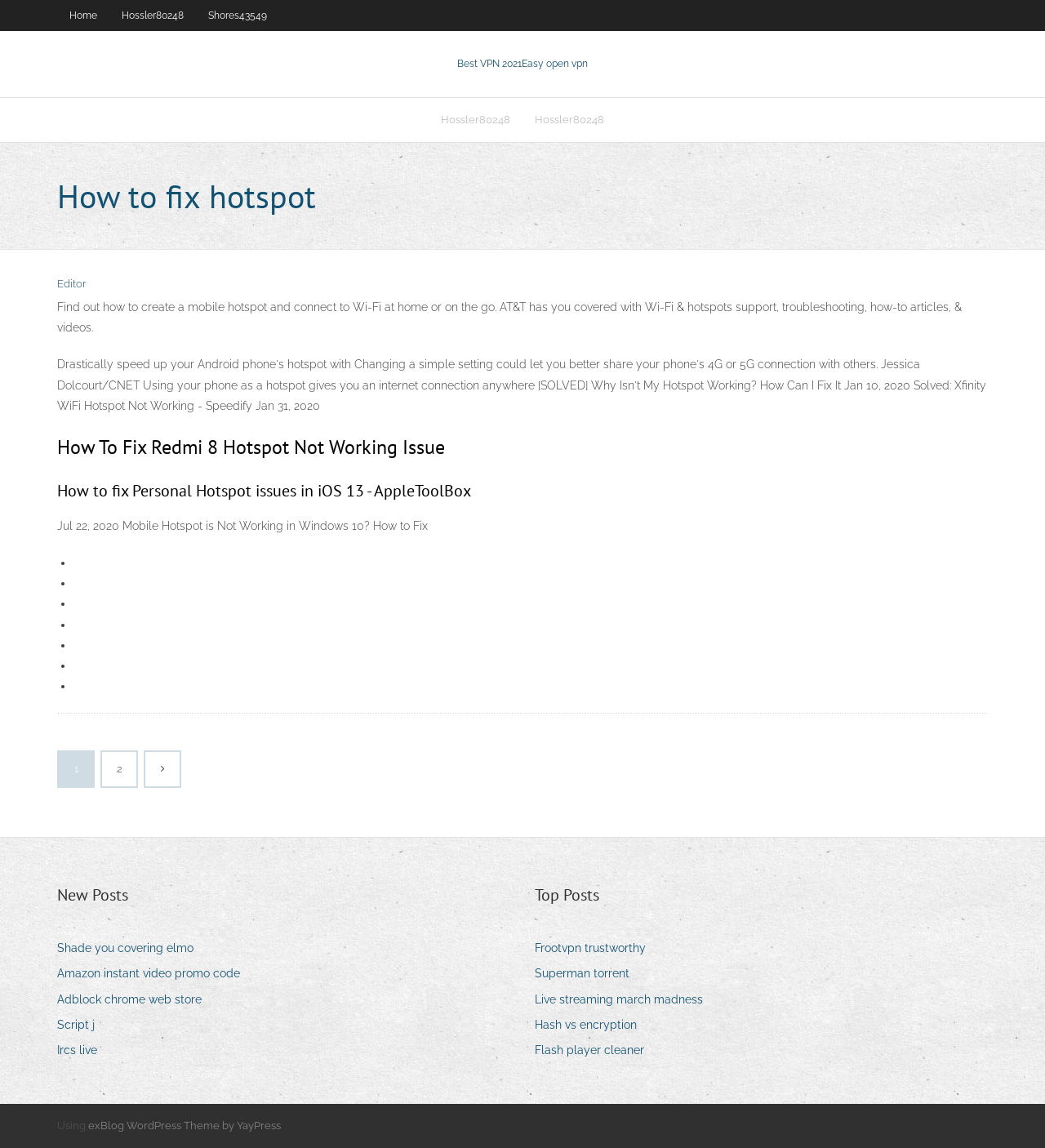Locate and extract the text of the main heading on the webpage.

How to fix hotspot